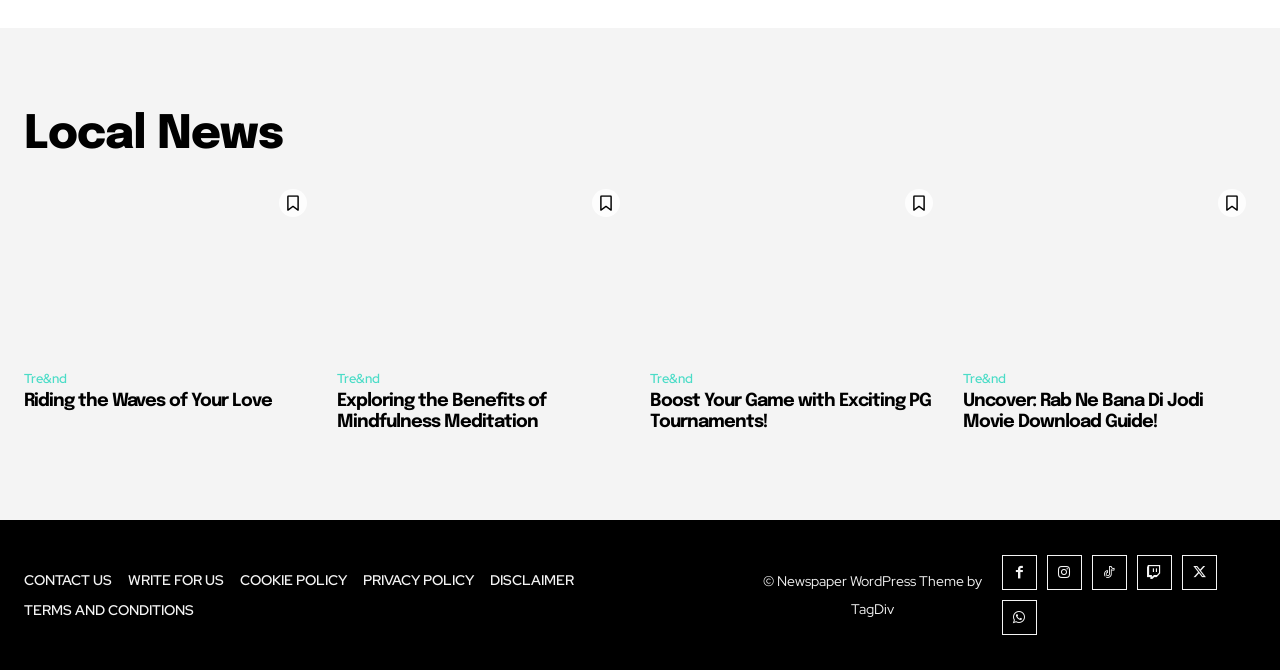What is the name of the last news article?
Based on the image, answer the question with as much detail as possible.

I looked at the list of news articles and found that the last one is 'Uncover: Rab Ne Bana Di Jodi Movie Download Guide!', which is a heading with a link underneath it.